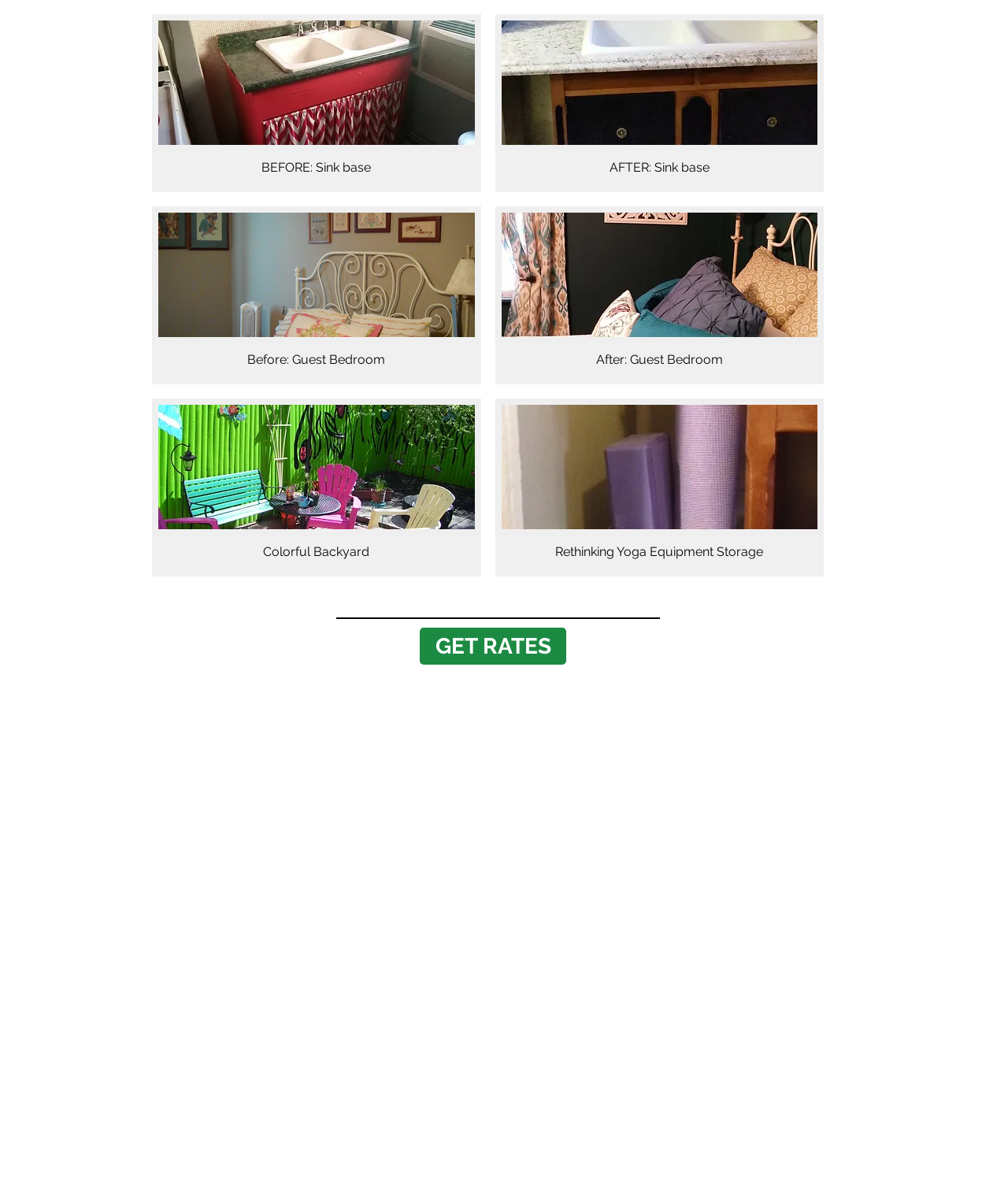Locate the bounding box for the described UI element: "AFTER: Sink basepress to zoom". Ensure the coordinates are four float numbers between 0 and 1, formatted as [left, top, right, bottom].

[0.491, 0.012, 0.817, 0.162]